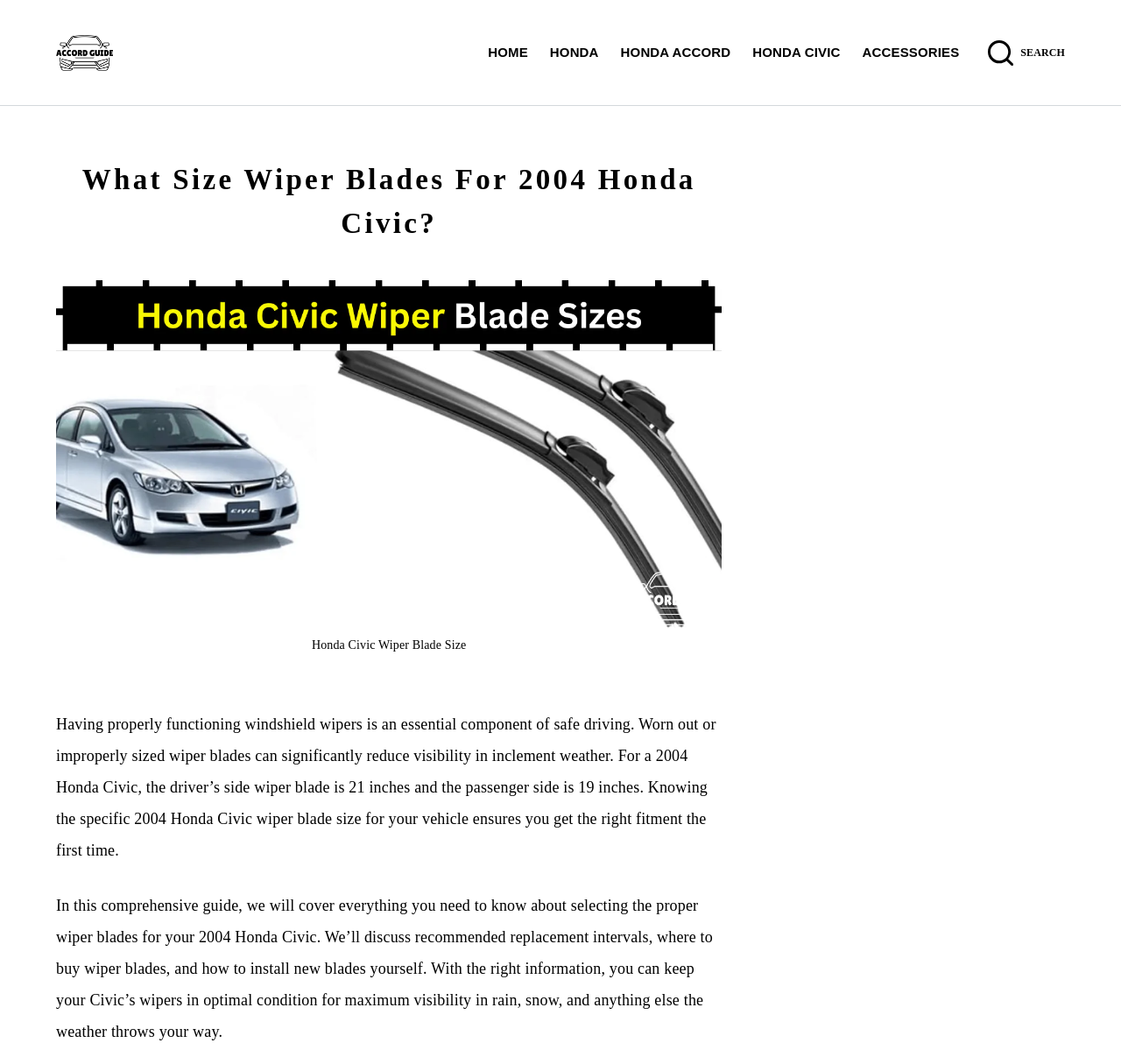Please find the bounding box coordinates of the element that needs to be clicked to perform the following instruction: "Click the logo". The bounding box coordinates should be four float numbers between 0 and 1, represented as [left, top, right, bottom].

[0.05, 0.023, 0.101, 0.076]